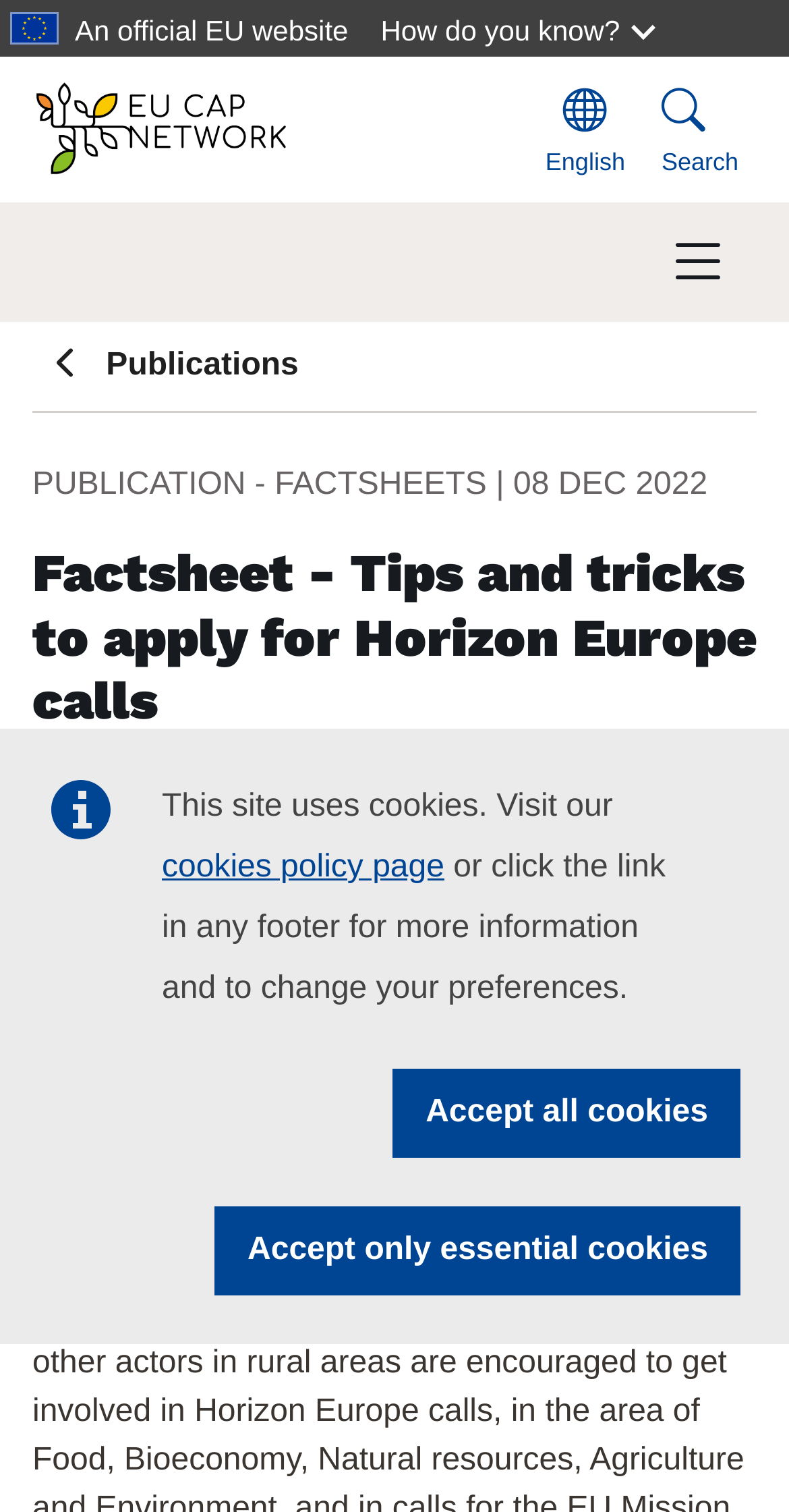Using the elements shown in the image, answer the question comprehensively: What is the topic of the factsheet?

I determined the topic of the factsheet by reading the heading 'Factsheet - Tips and tricks to apply for Horizon Europe calls' which indicates that the factsheet is about tips and tricks to apply for Horizon Europe calls.